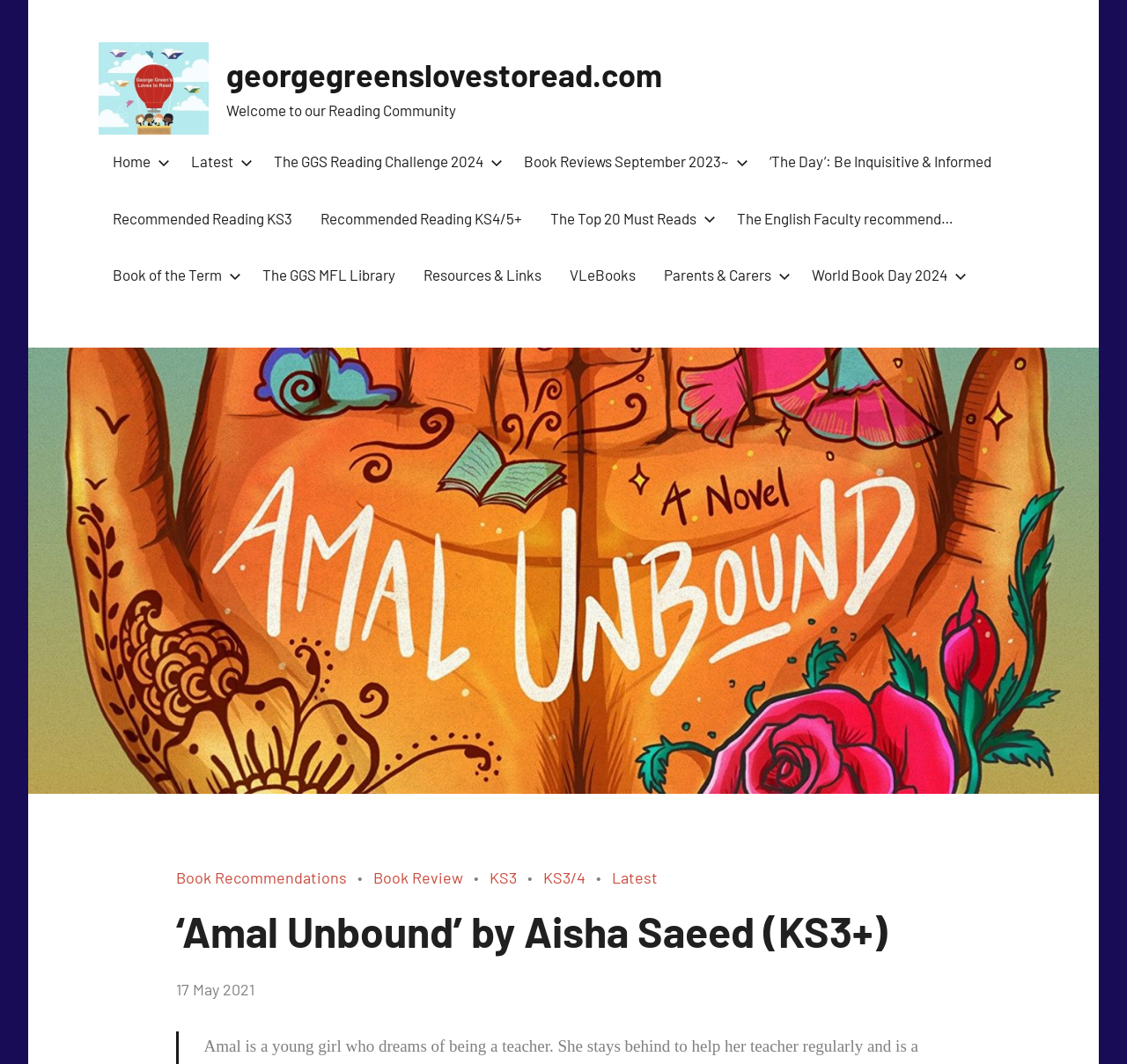What is the author of the book?
Please answer the question with a detailed and comprehensive explanation.

The question asks for the author of the book. By looking at the webpage, we can see that the main heading is '‘Amal Unbound’ by Aisha Saeed (KS3+)'. Therefore, the answer is Aisha Saeed.